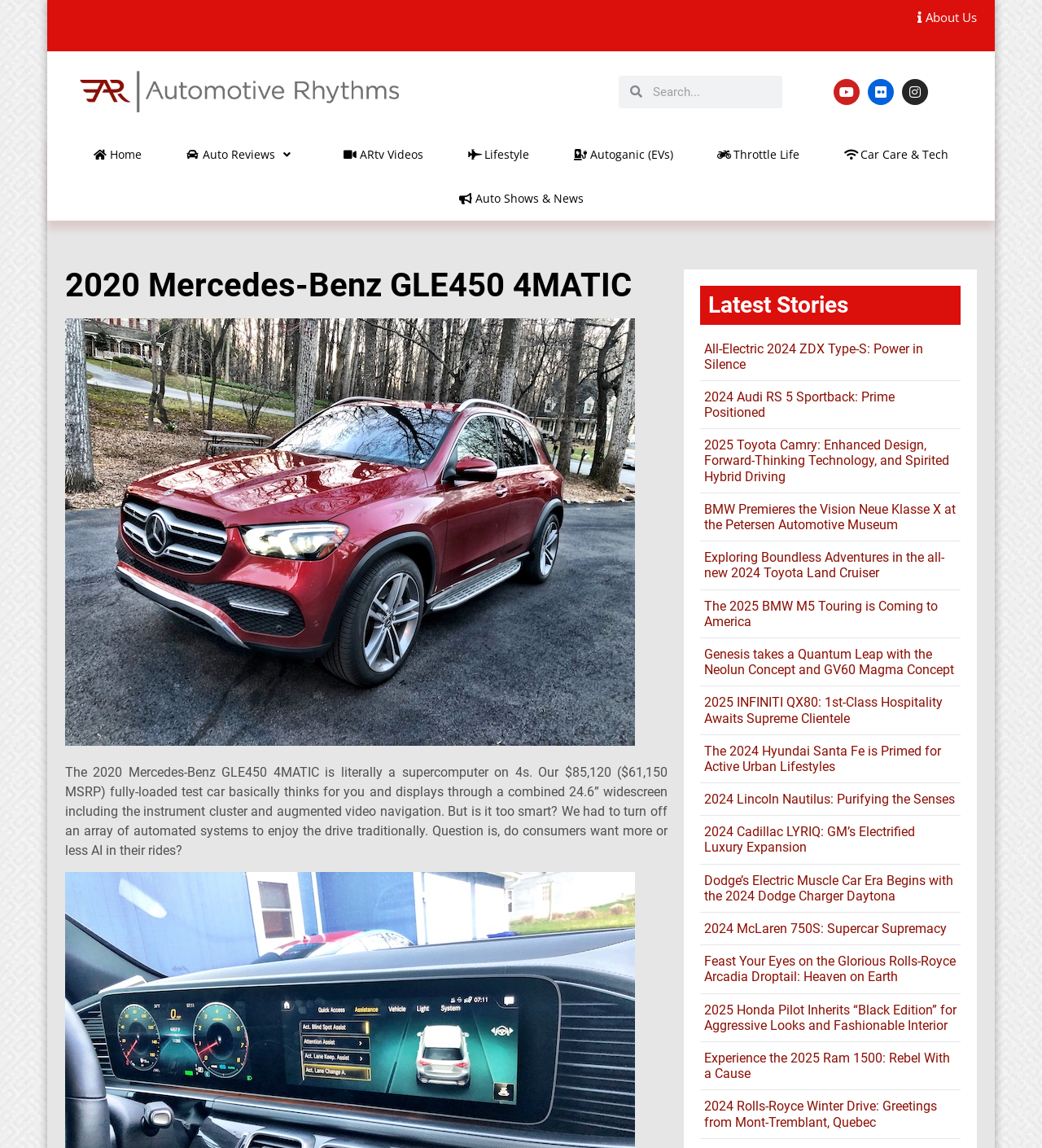Find the bounding box coordinates of the element I should click to carry out the following instruction: "Click on the 'About Us' link".

[0.871, 0.007, 0.938, 0.023]